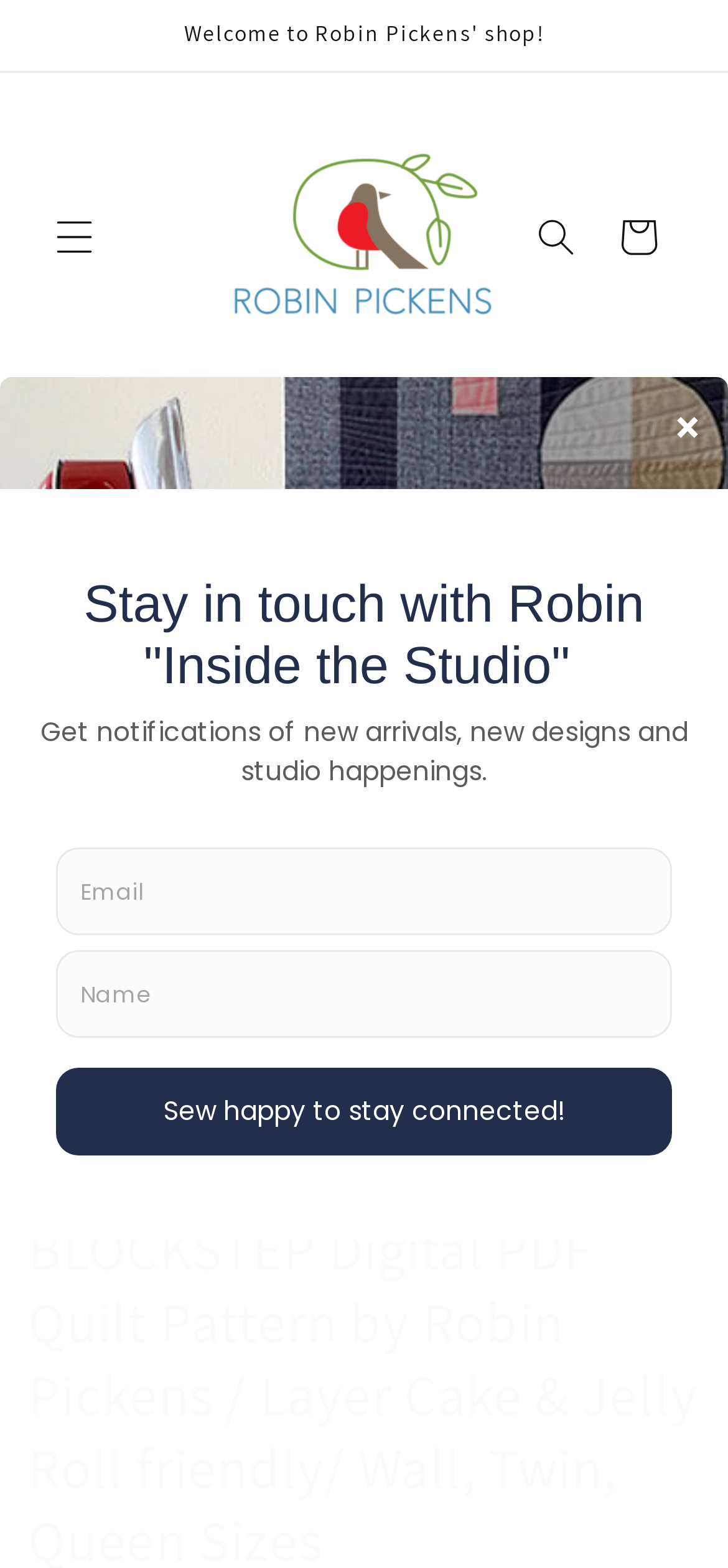Generate the text of the webpage's primary heading.

BLOCKSTEP Digital PDF Quilt Pattern by Robin Pickens / Layer Cake & Jelly Roll friendly/ Wall, Twin, Queen Sizes